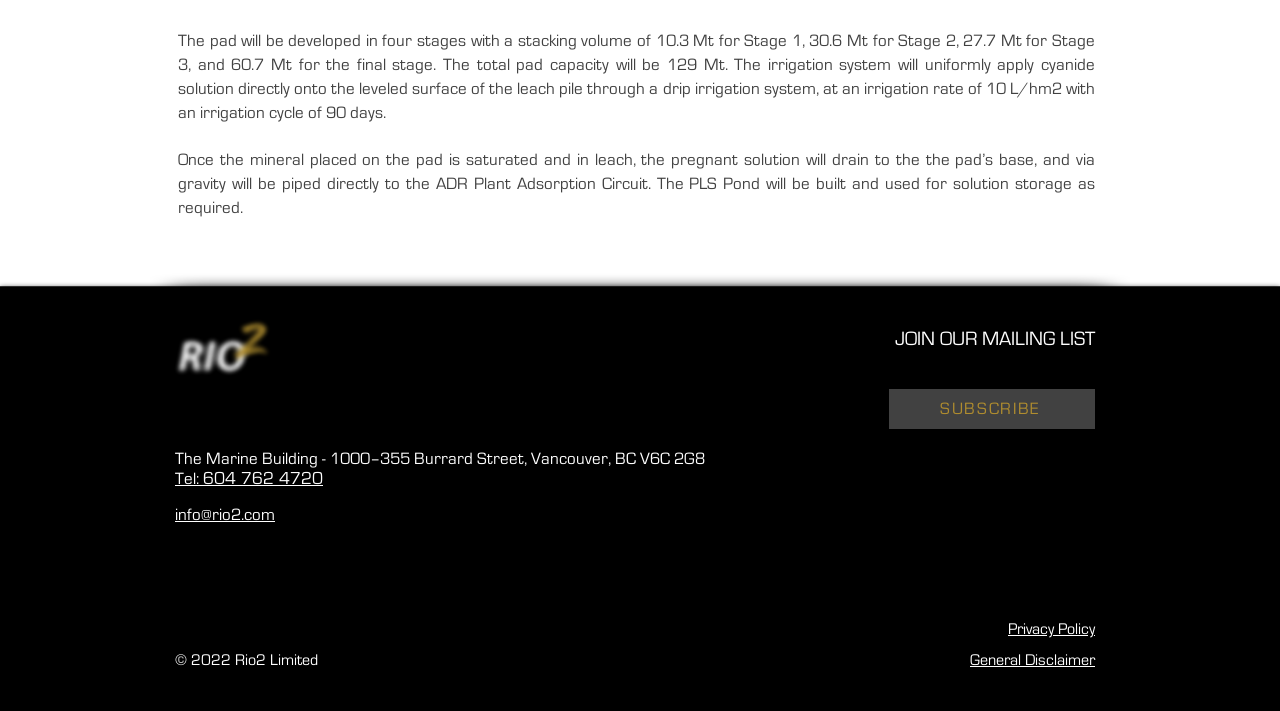What is the address of Rio2 Limited?
Look at the image and answer the question with a single word or phrase.

The Marine Building - 1000–355 Burrard Street, Vancouver, BC V6C 2G8